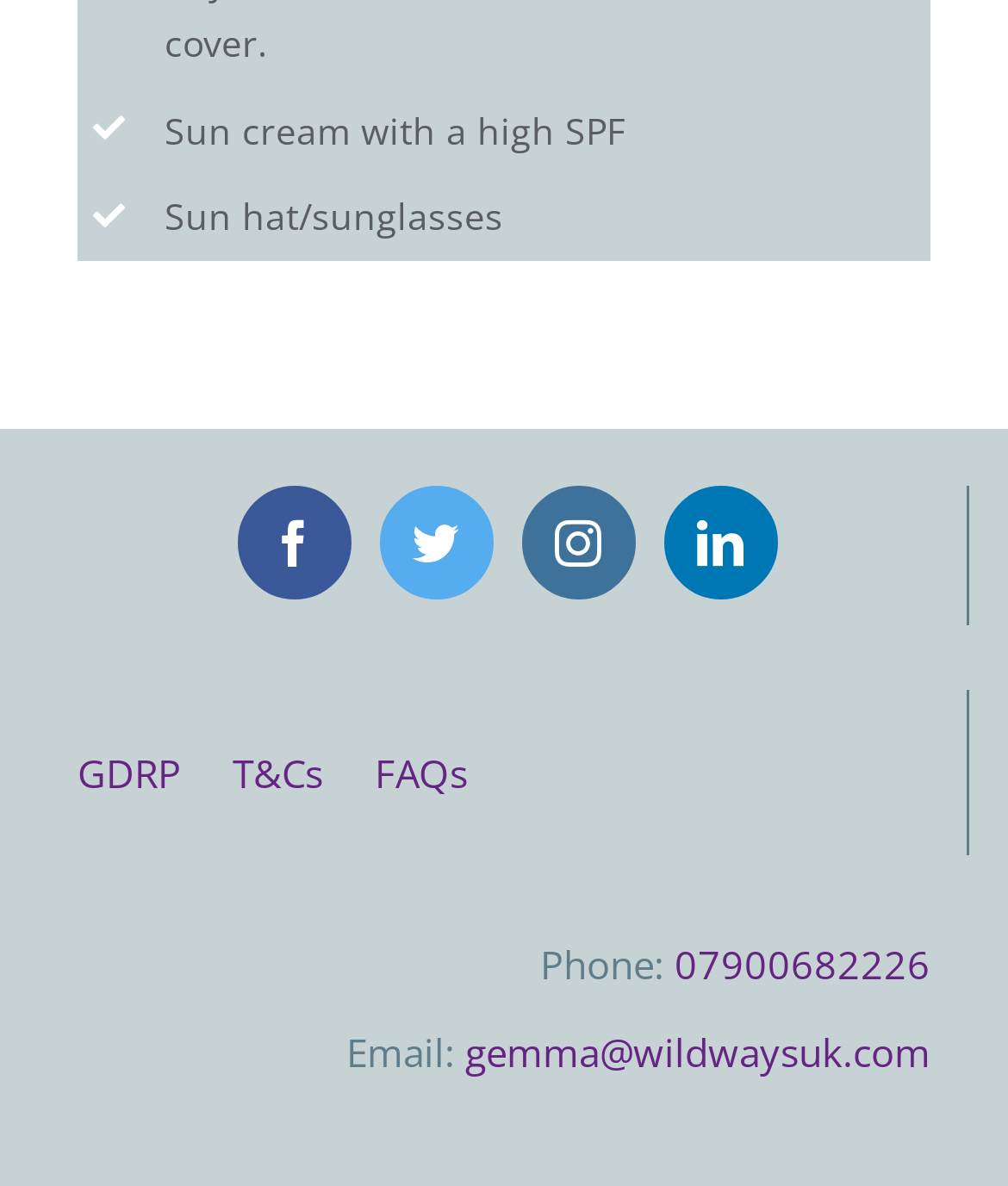Identify the bounding box for the UI element specified in this description: "T&Cs". The coordinates must be four float numbers between 0 and 1, formatted as [left, top, right, bottom].

[0.231, 0.63, 0.372, 0.673]